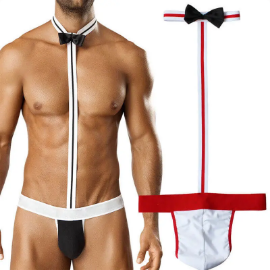Generate a descriptive account of all visible items and actions in the image.

The image features a striking Tuxedo Mankini, a playful and eye-catching swimwear design ideal for those looking to make a bold statement at parties, beach outings, or events. The outfit is characterized by its unique combination of a classic tuxedo style with a modern twist. It includes a sleek black front covering for modesty, complemented by a sophisticated white tie and a matching bowtie, emphasizing a suave appearance. The mankini's design also features a contrasting red waistband, adding a pop of color and enhancing its playful vibe. This fun swimwear piece is perfect for fun events or holidays, making it a standout choice for anyone looking to bring a touch of humor and flair to their swimwear collection.